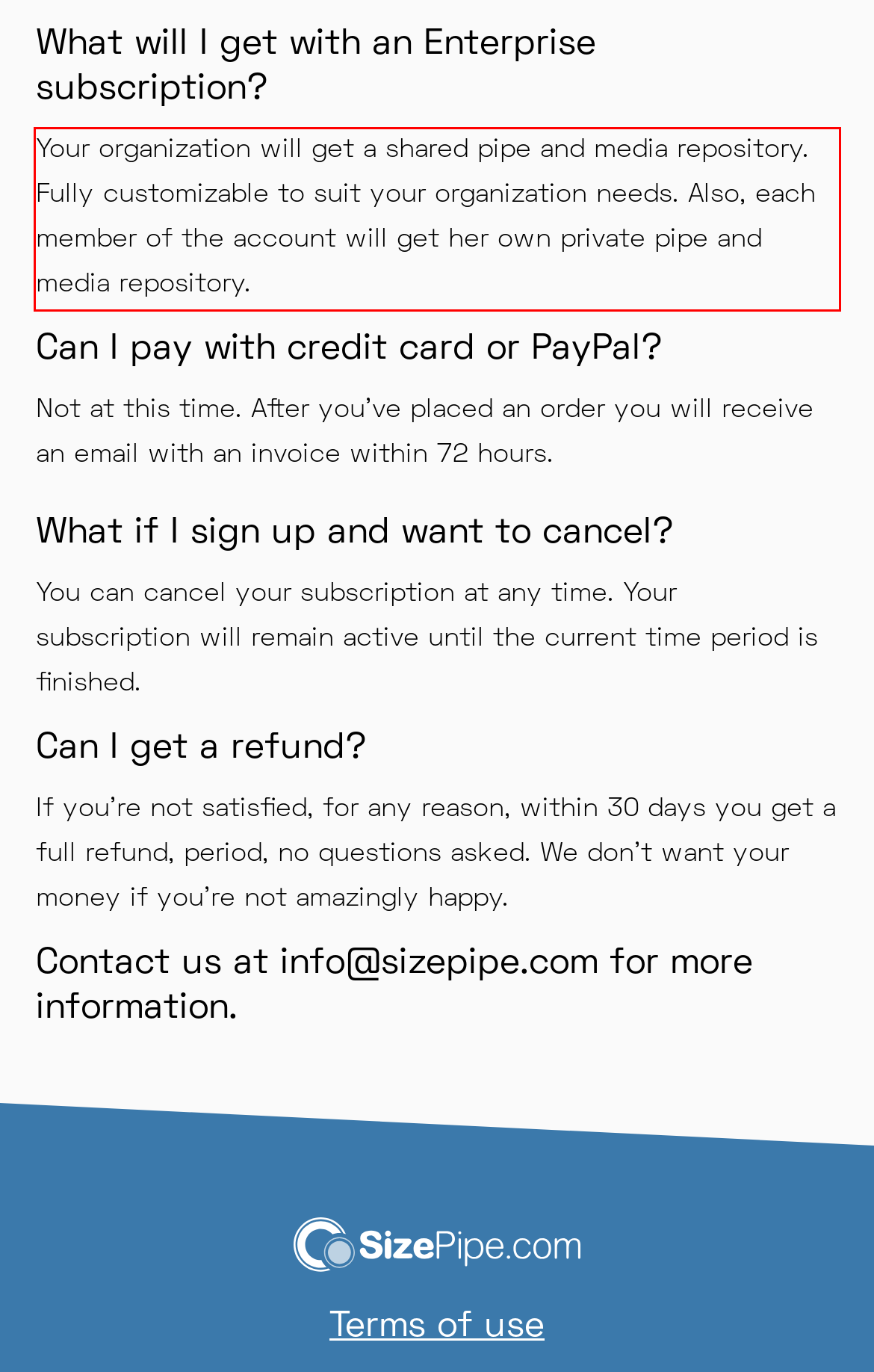Please recognize and transcribe the text located inside the red bounding box in the webpage image.

Your organization will get a shared pipe and media repository. Fully customizable to suit your organization needs. Also, each member of the account will get her own private pipe and media repository.